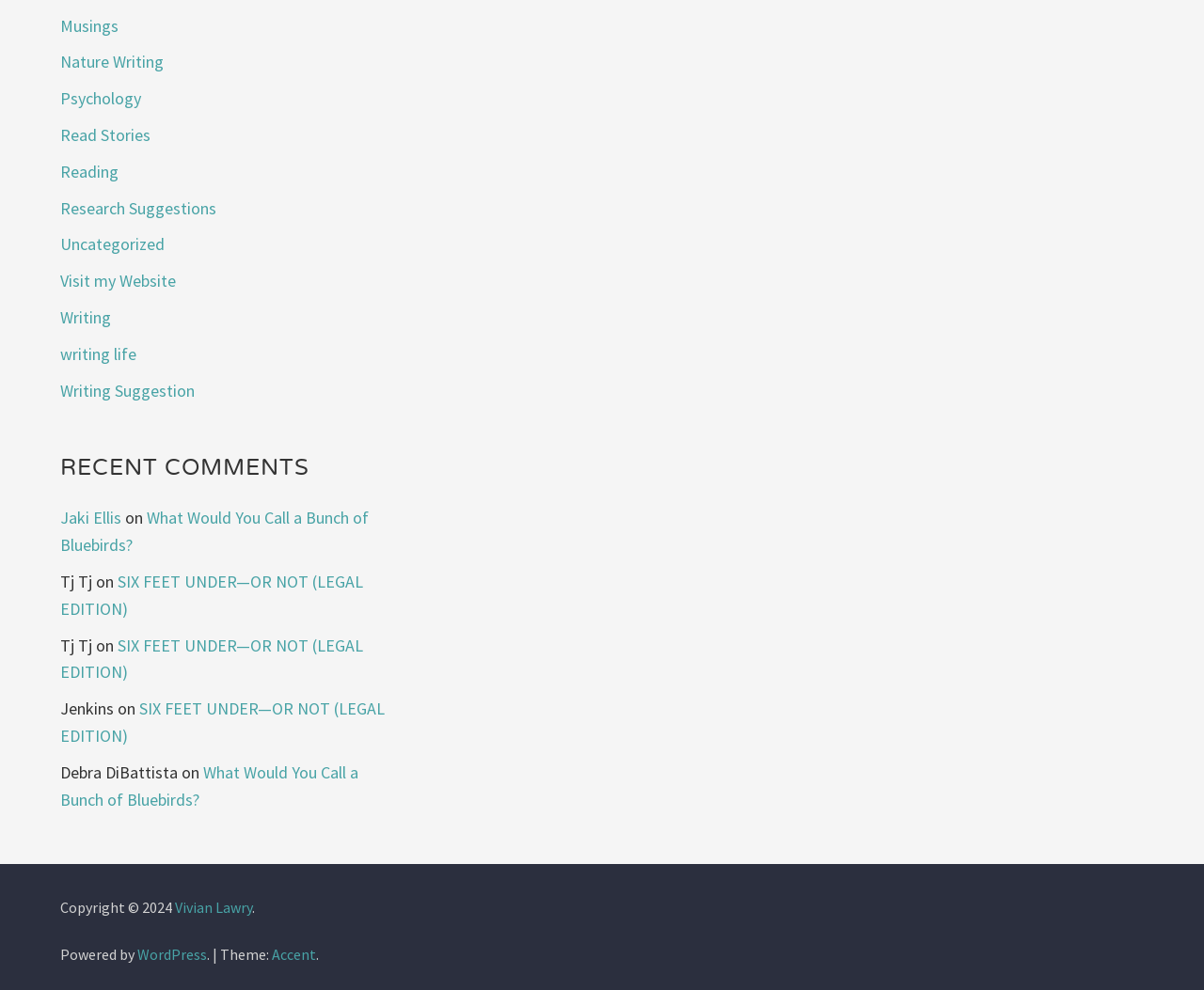Please provide the bounding box coordinates in the format (top-left x, top-left y, bottom-right x, bottom-right y). Remember, all values are floating point numbers between 0 and 1. What is the bounding box coordinate of the region described as: Read Stories

[0.05, 0.125, 0.125, 0.147]